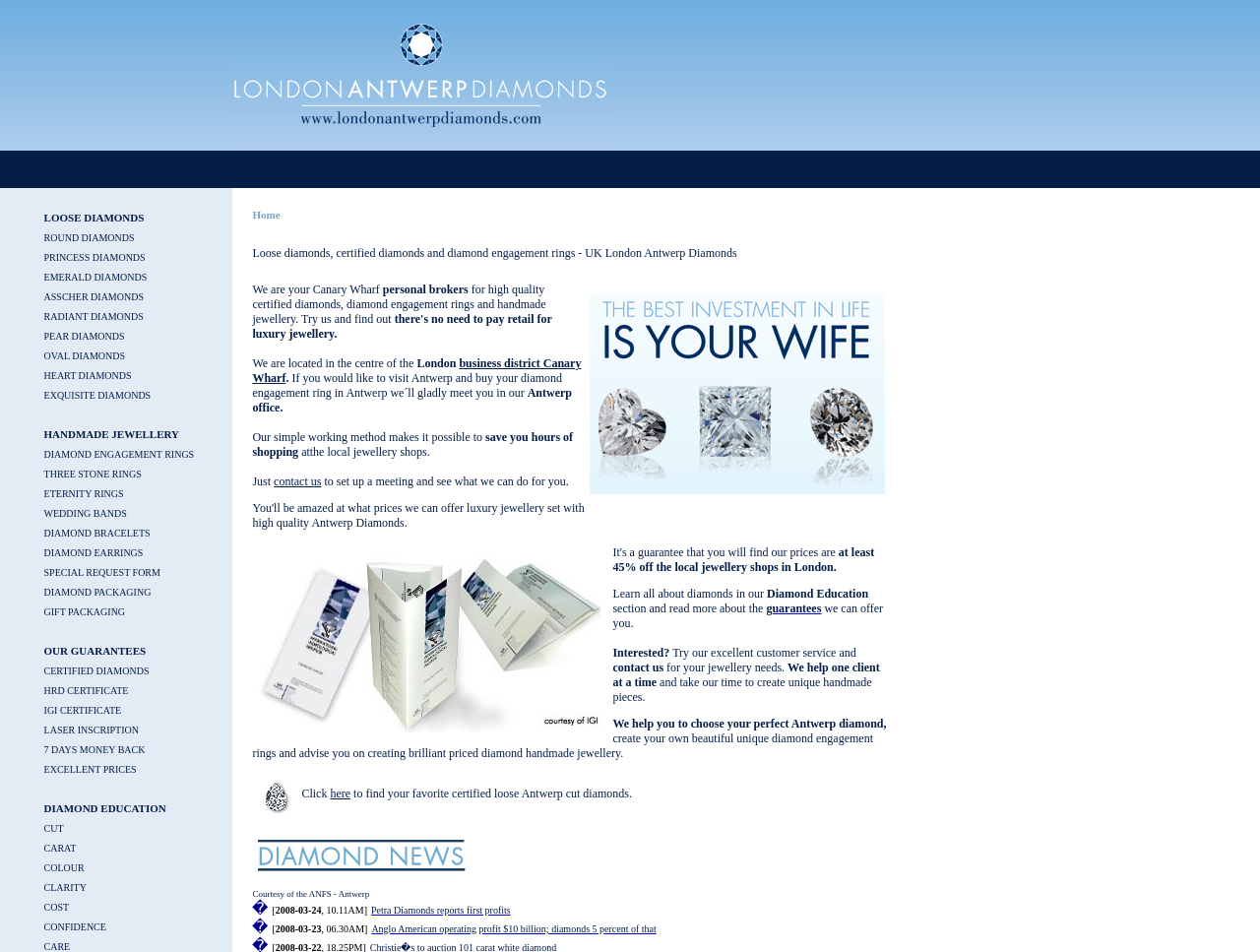Please identify the bounding box coordinates of the clickable element to fulfill the following instruction: "click on ROUND DIAMONDS". The coordinates should be four float numbers between 0 and 1, i.e., [left, top, right, bottom].

[0.035, 0.244, 0.107, 0.255]